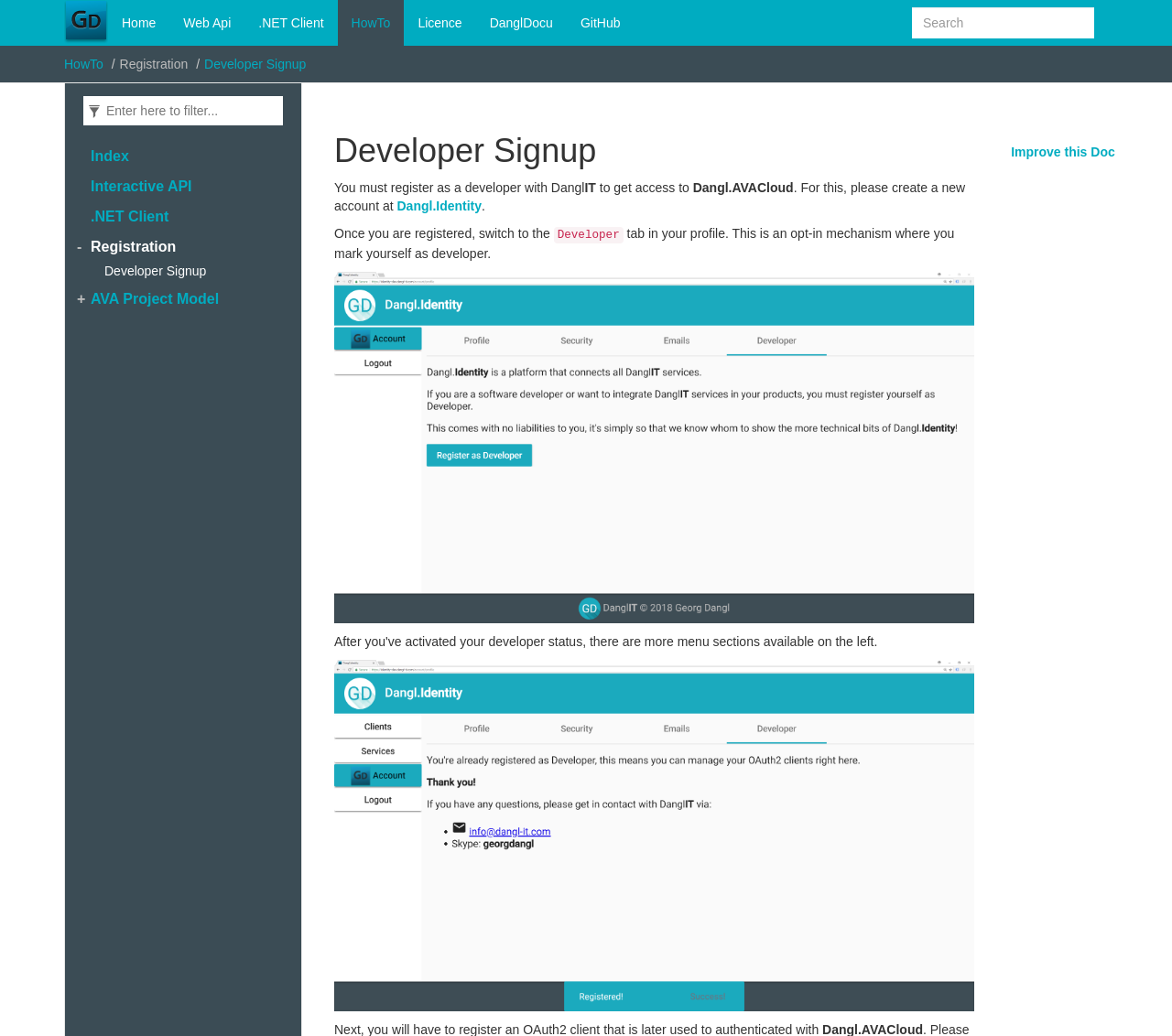Please determine the bounding box coordinates for the UI element described as: "Developer Signup".

[0.174, 0.055, 0.261, 0.069]